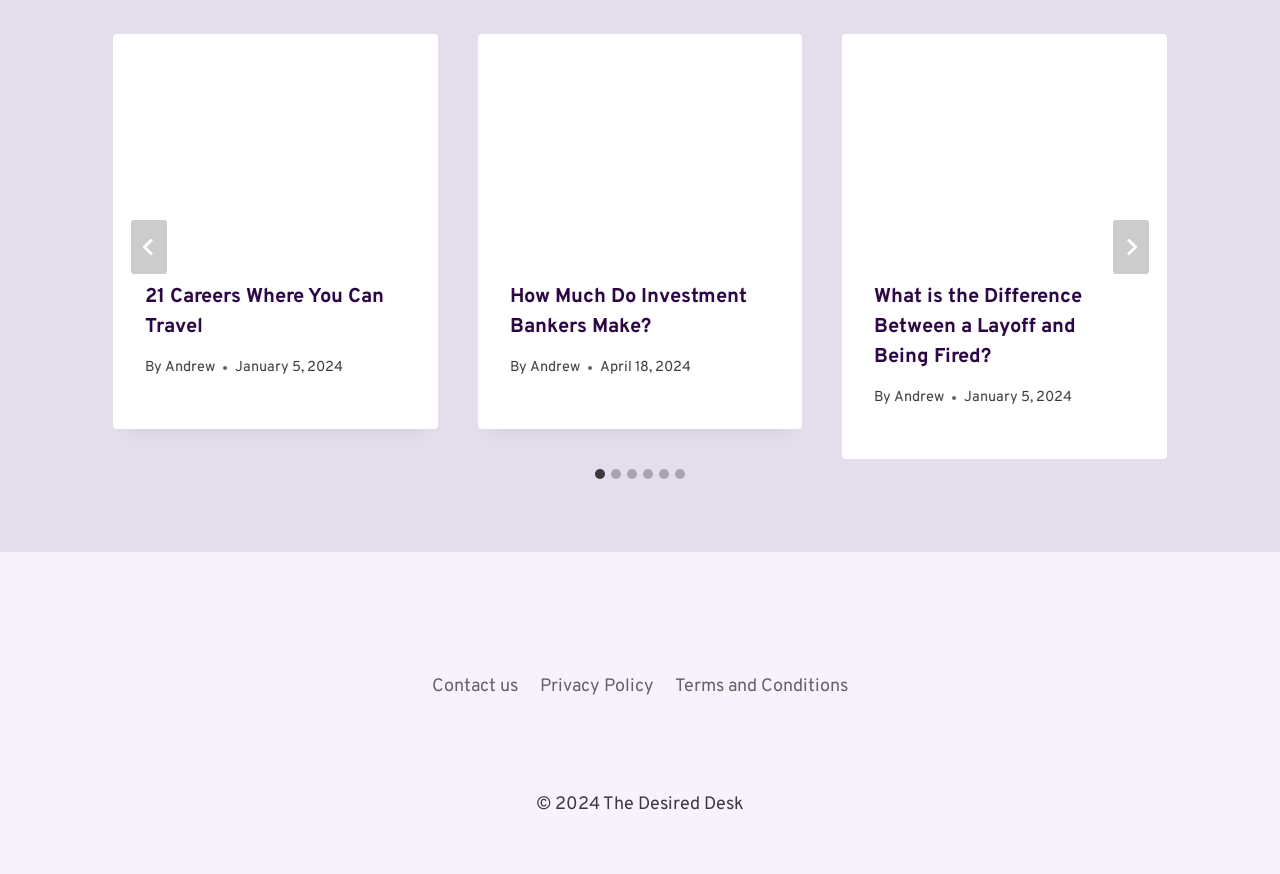Specify the bounding box coordinates of the area to click in order to execute this command: 'Go to last slide'. The coordinates should consist of four float numbers ranging from 0 to 1, and should be formatted as [left, top, right, bottom].

[0.102, 0.251, 0.13, 0.313]